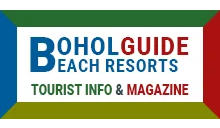What type of content does the platform provide?
Please provide a full and detailed response to the question.

The subtitle 'TOURIST INFO & MAGAZINE' beneath the main text indicates that the platform provides extensive tourist information and magazine content, in addition to specializing in beach resorts.